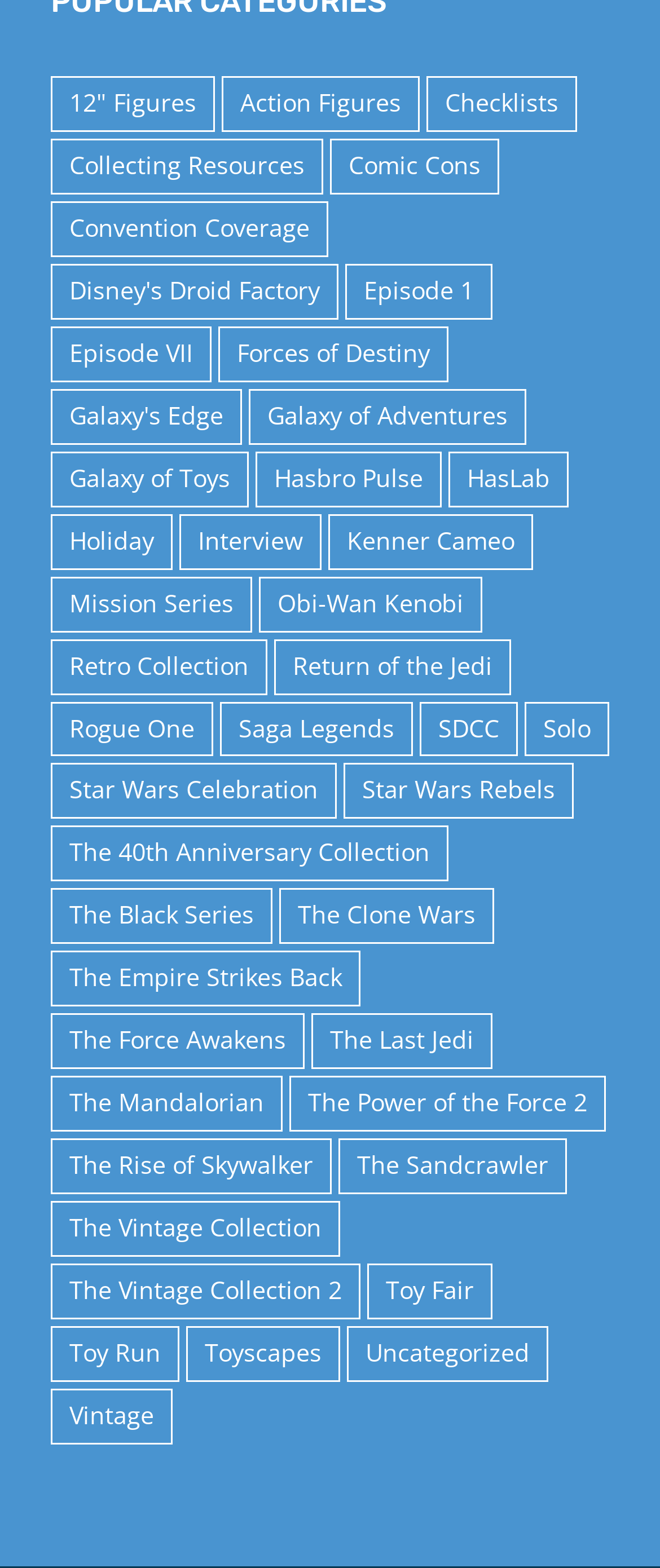Provide the bounding box for the UI element matching this description: "Legal".

None